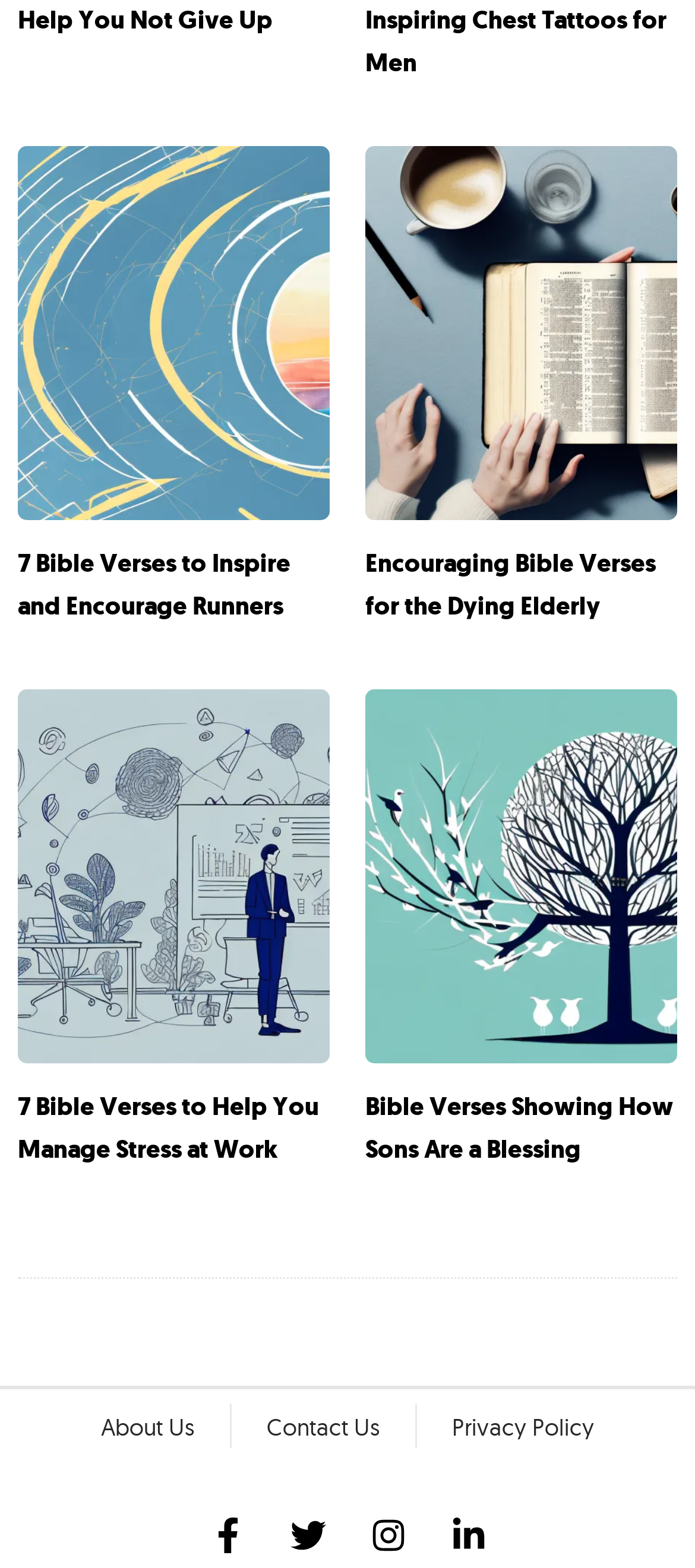Identify the bounding box coordinates of the area that should be clicked in order to complete the given instruction: "Go to About Us page". The bounding box coordinates should be four float numbers between 0 and 1, i.e., [left, top, right, bottom].

[0.094, 0.886, 0.329, 0.933]